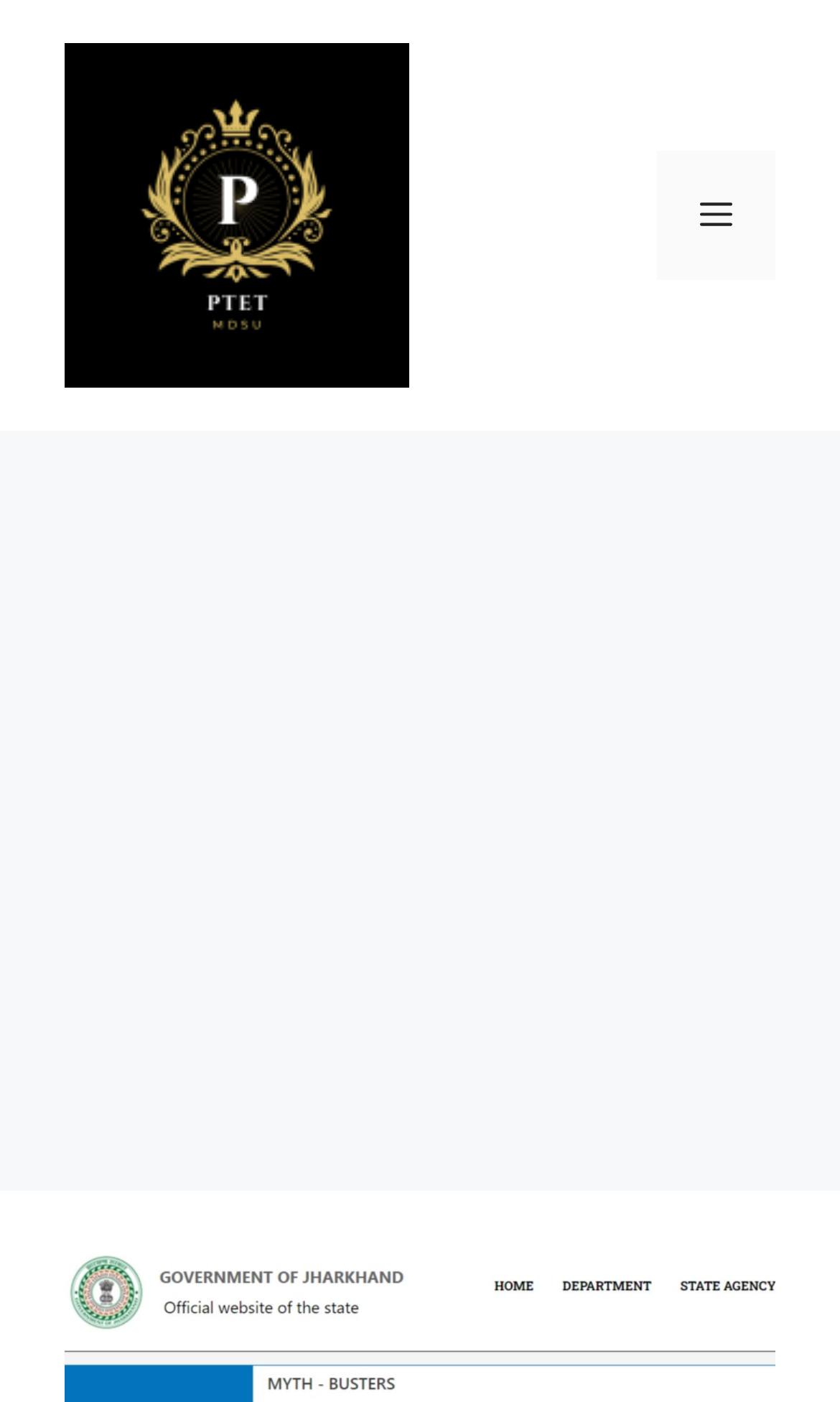Provide a brief response using a word or short phrase to this question:
Is there a navigation menu on this webpage?

Yes